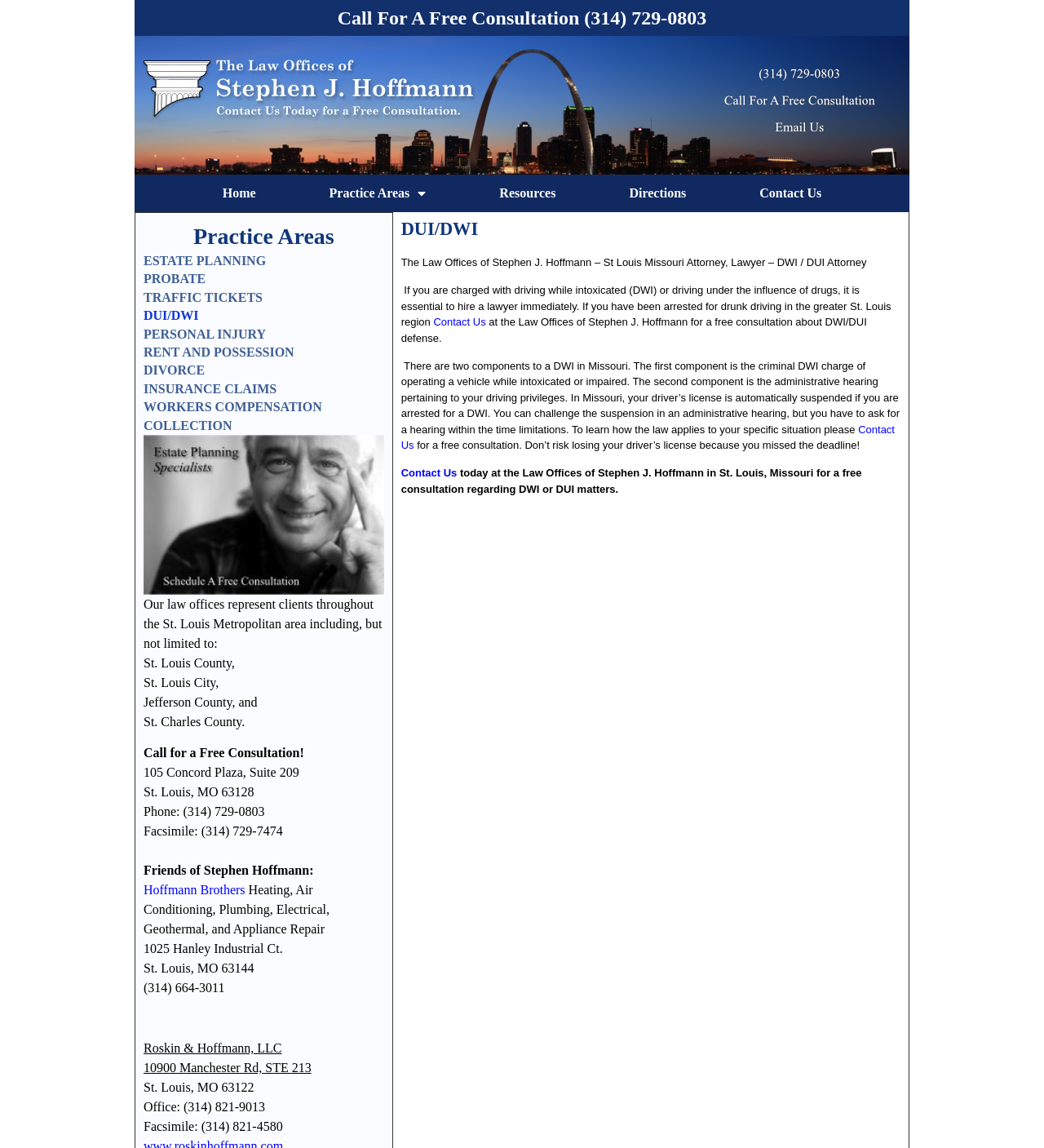Determine the bounding box coordinates for the region that must be clicked to execute the following instruction: "Click the 'Contact Us' link".

[0.692, 0.152, 0.822, 0.185]